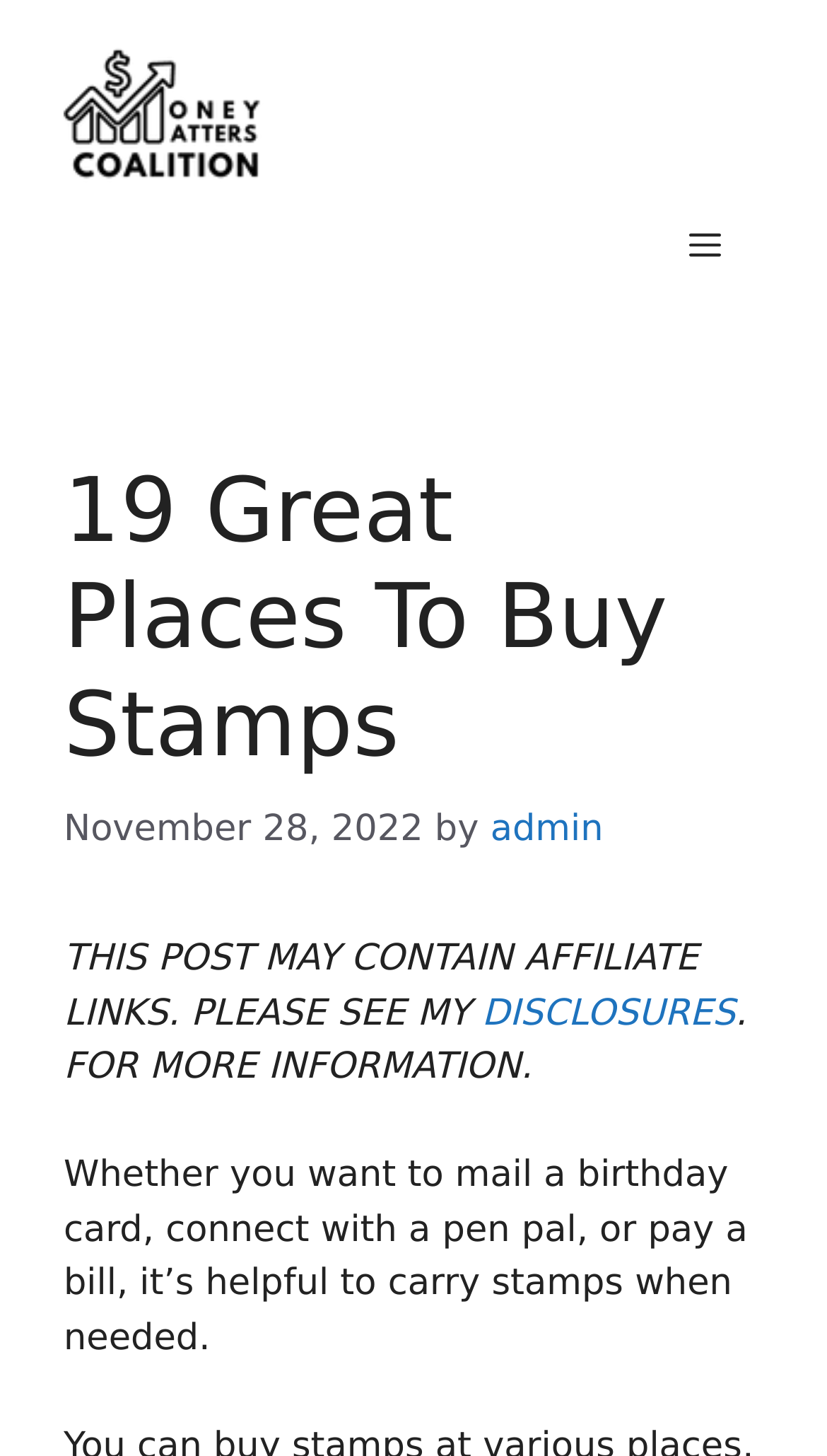What is the principal heading displayed on the webpage?

19 Great Places To Buy Stamps